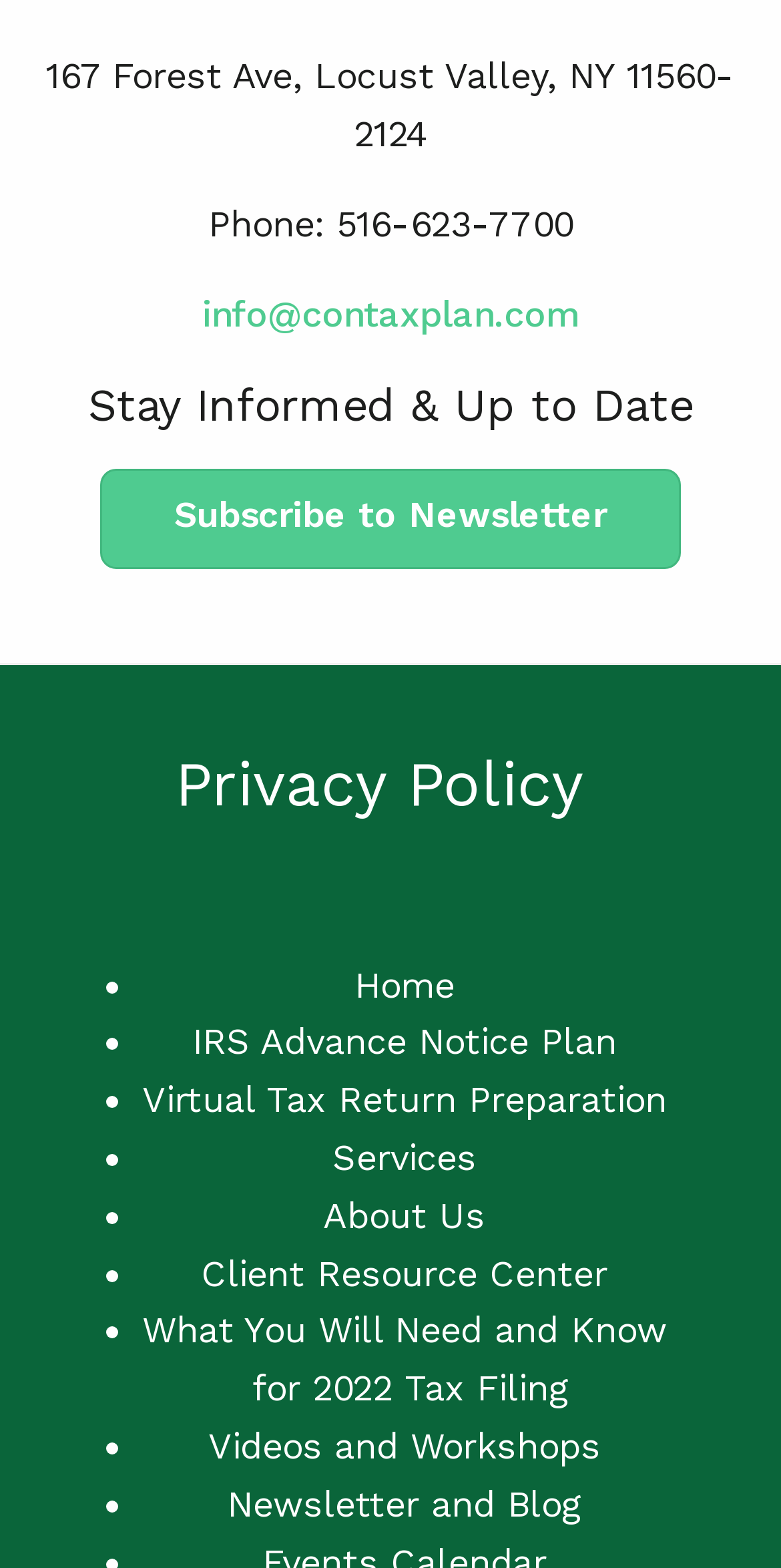Based on the element description "Client Resource Center", predict the bounding box coordinates of the UI element.

[0.258, 0.798, 0.778, 0.825]